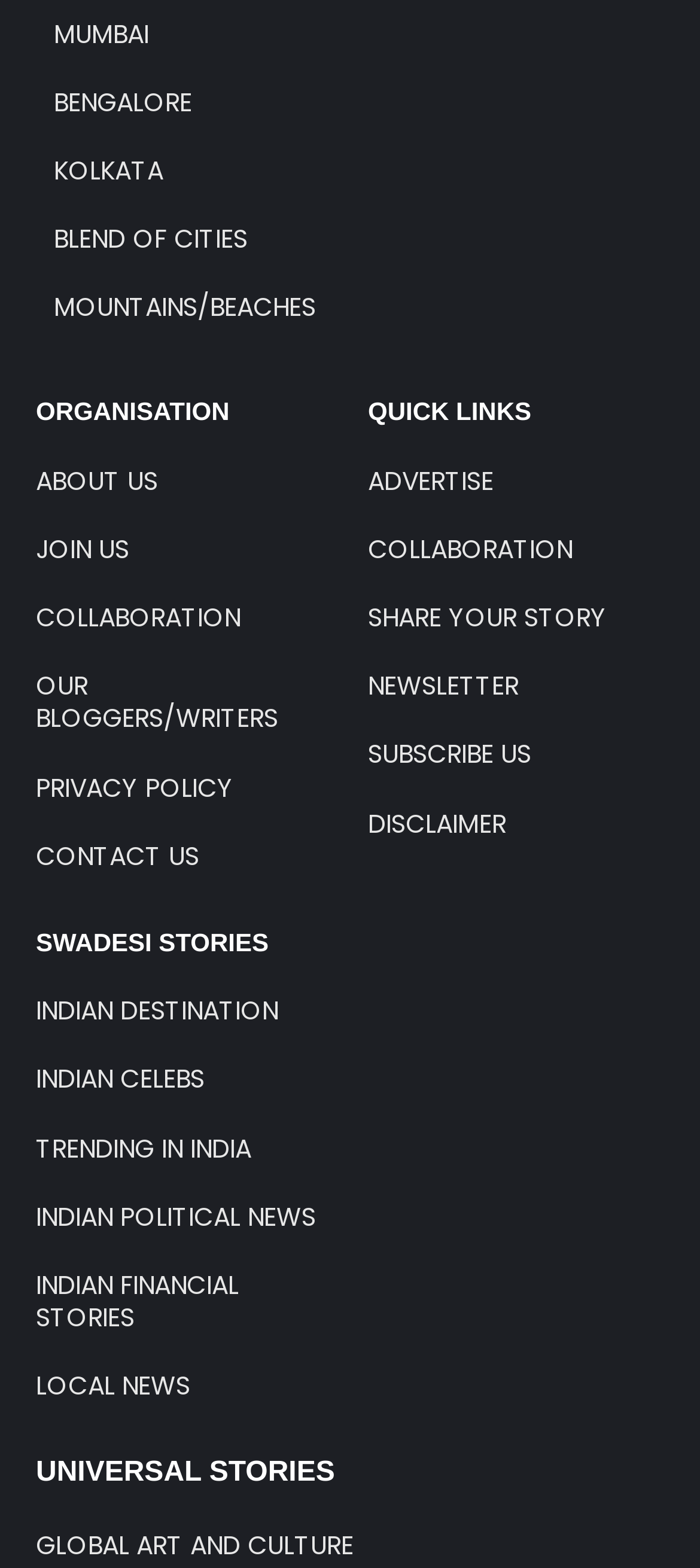Please identify the coordinates of the bounding box that should be clicked to fulfill this instruction: "Click on MUMBAI".

[0.077, 0.01, 0.213, 0.033]